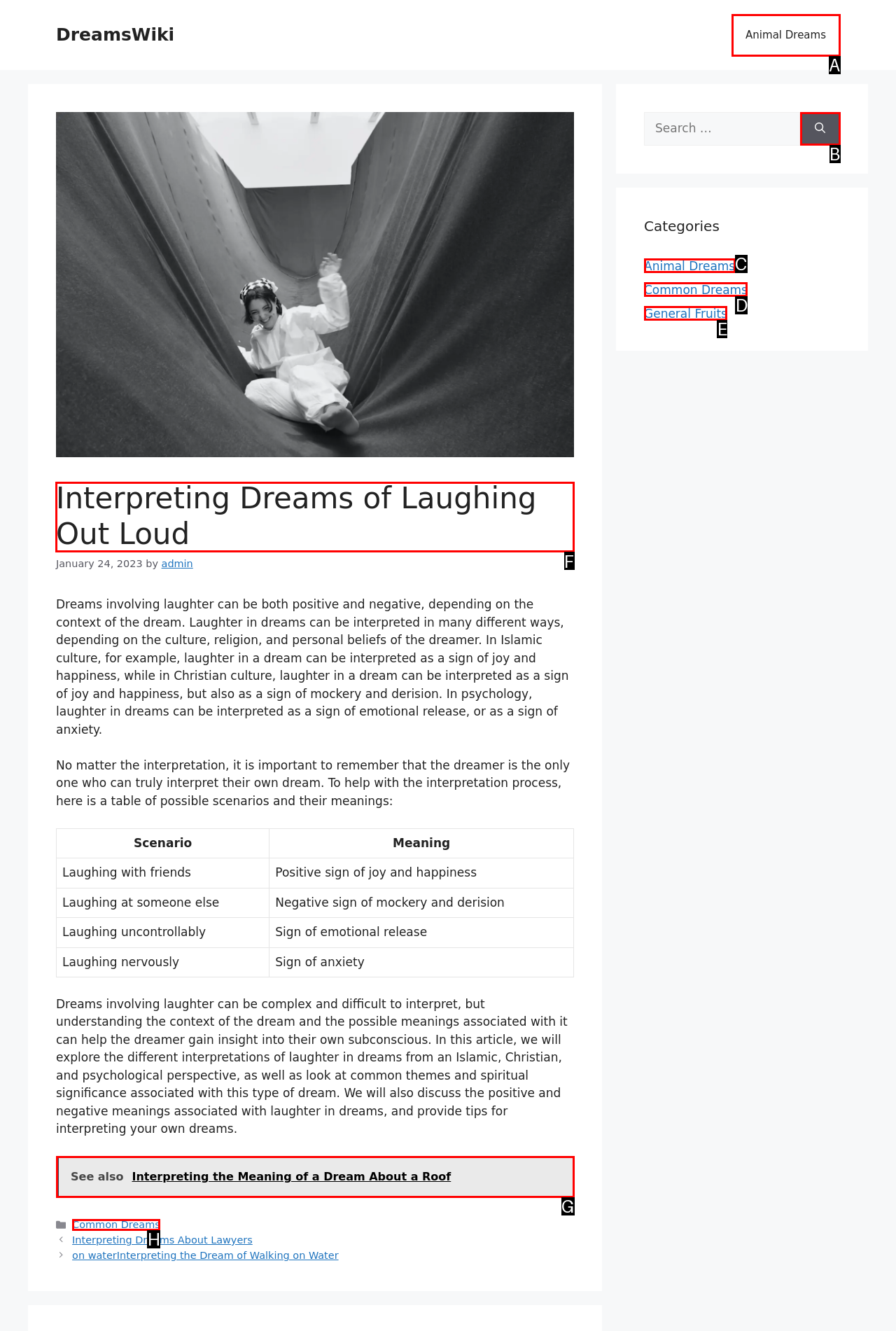Identify the letter of the UI element I need to click to carry out the following instruction: Read about interpreting dreams of laughing out loud

F